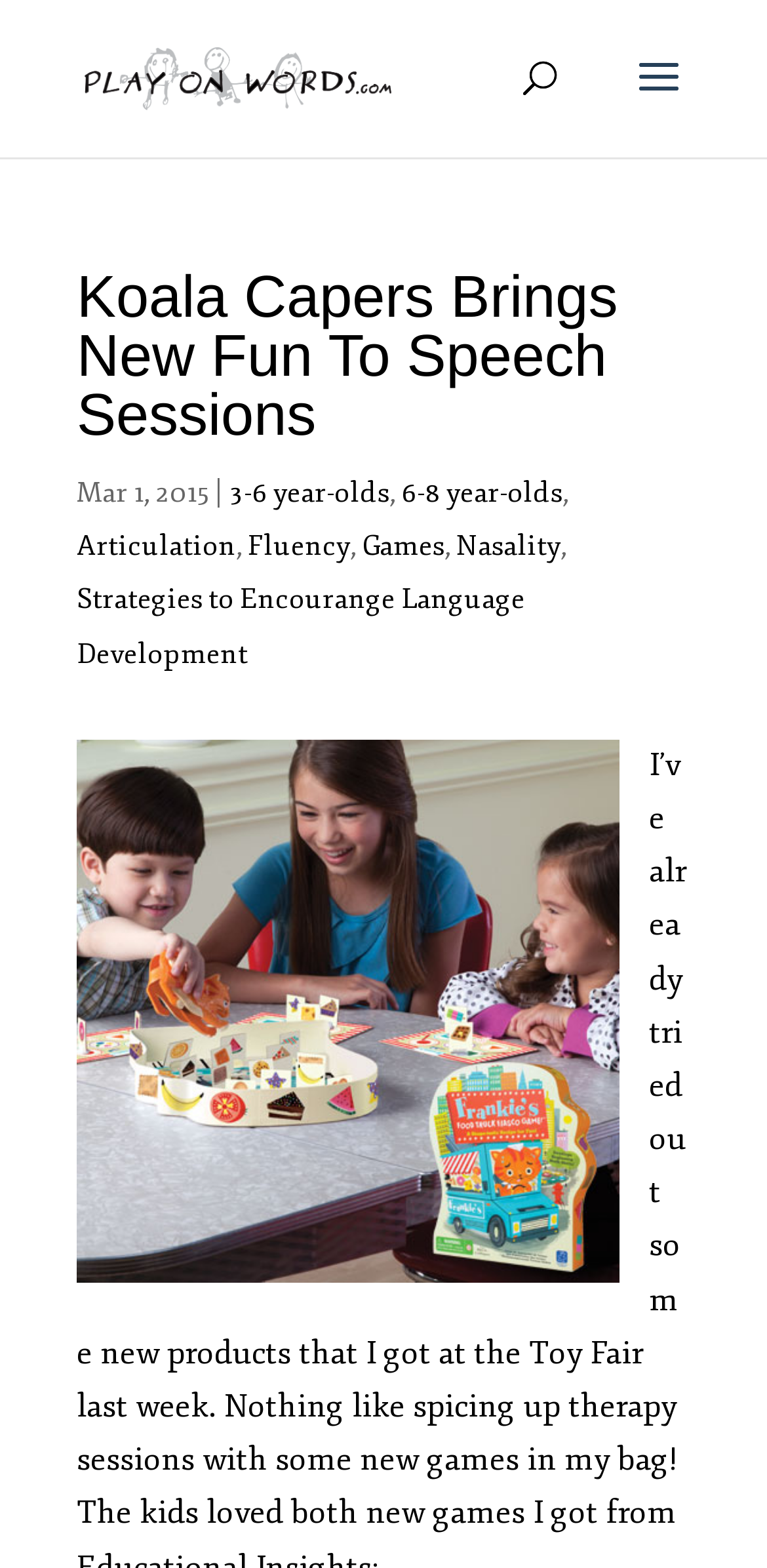Give a succinct answer to this question in a single word or phrase: 
What is the date of the article?

Mar 1, 2015